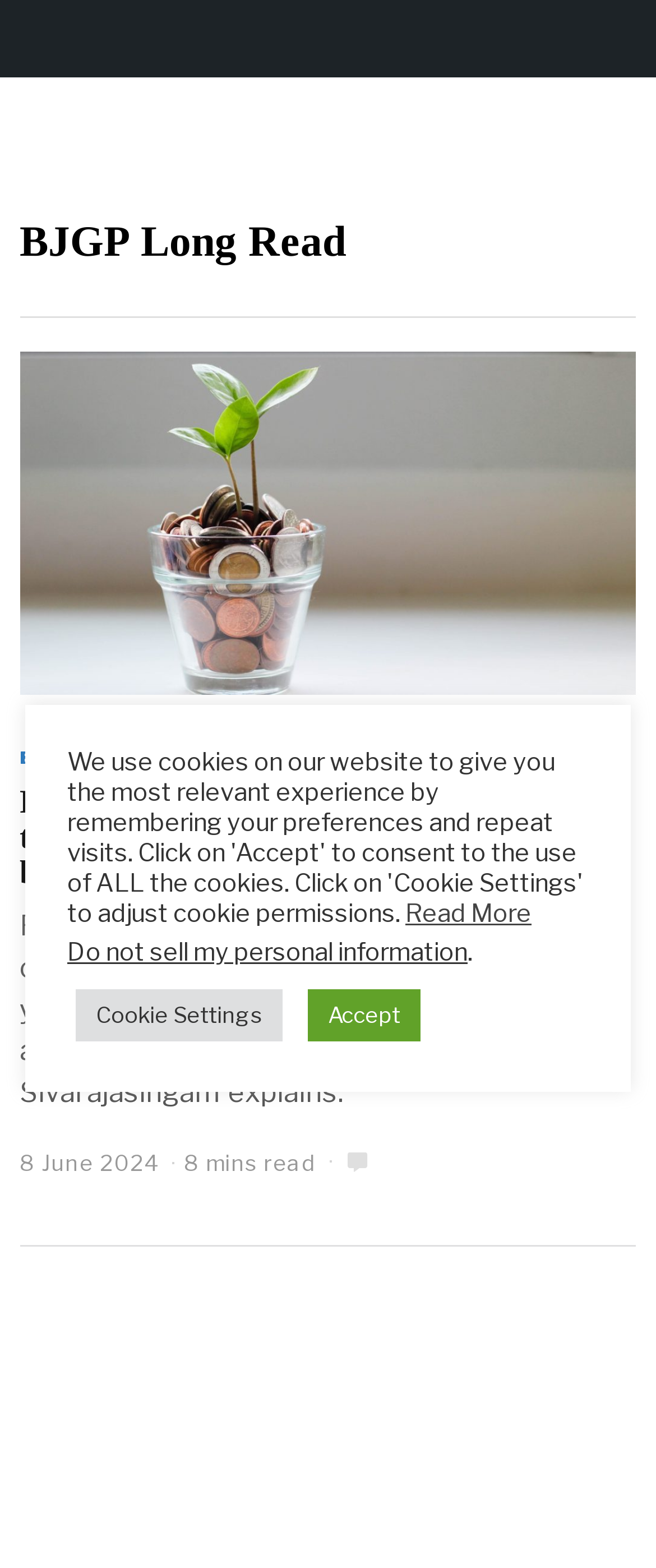Locate the primary headline on the webpage and provide its text.

BJGP Long Read